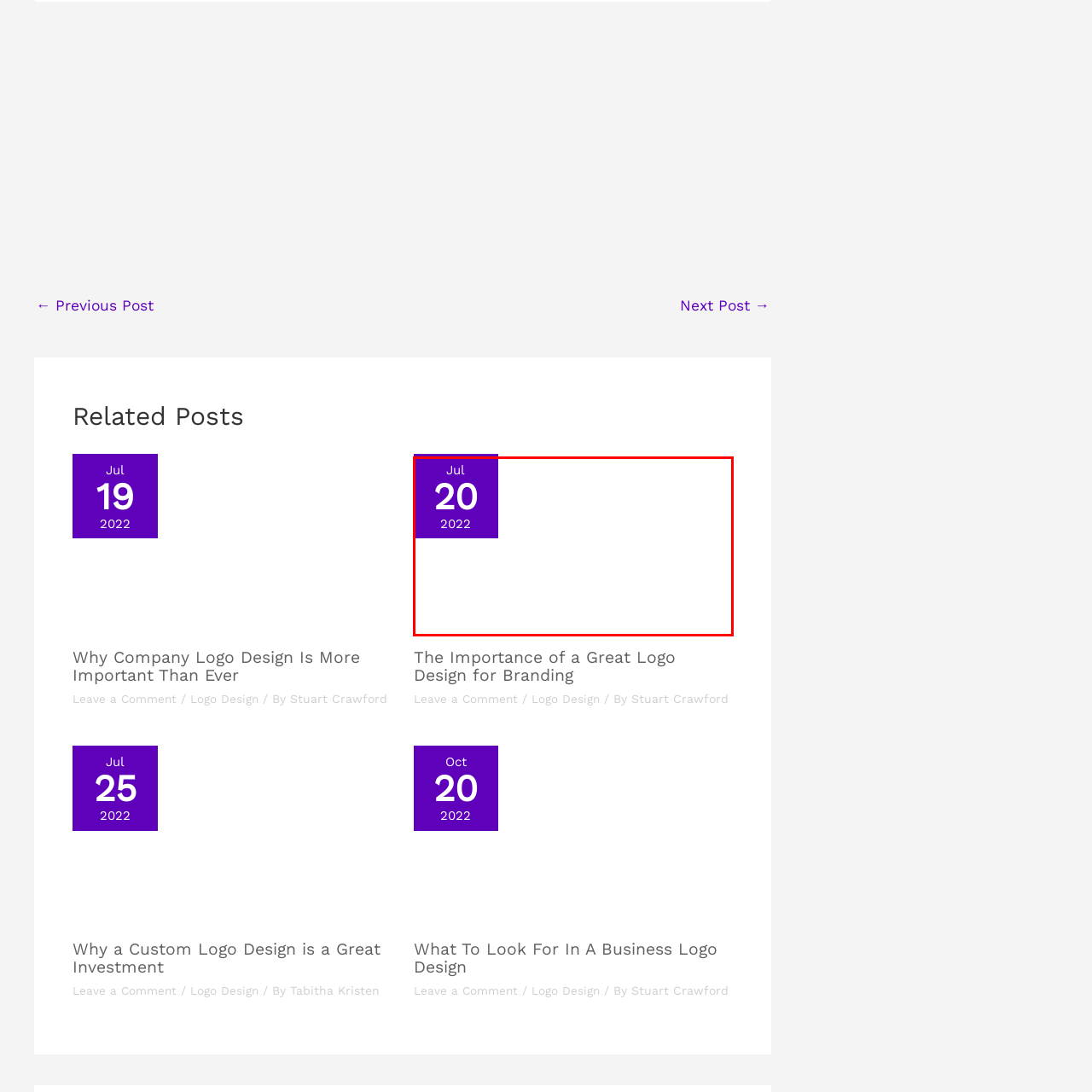Generate a comprehensive caption for the image section marked by the red box.

The image features a vibrant purple calendar marking the date July 20, 2022. This design emphasizes the specific date, with the number "20" prominently displayed in a large, bold font, while the month and year appear smaller at the top and bottom, respectively. The striking purple background adds visual interest and draws attention to the date, making it a standout element. This image could be utilized in various contexts, such as highlighting an event, commemorating a significant date, or providing a visual reference in a blog post about upcoming or past events.